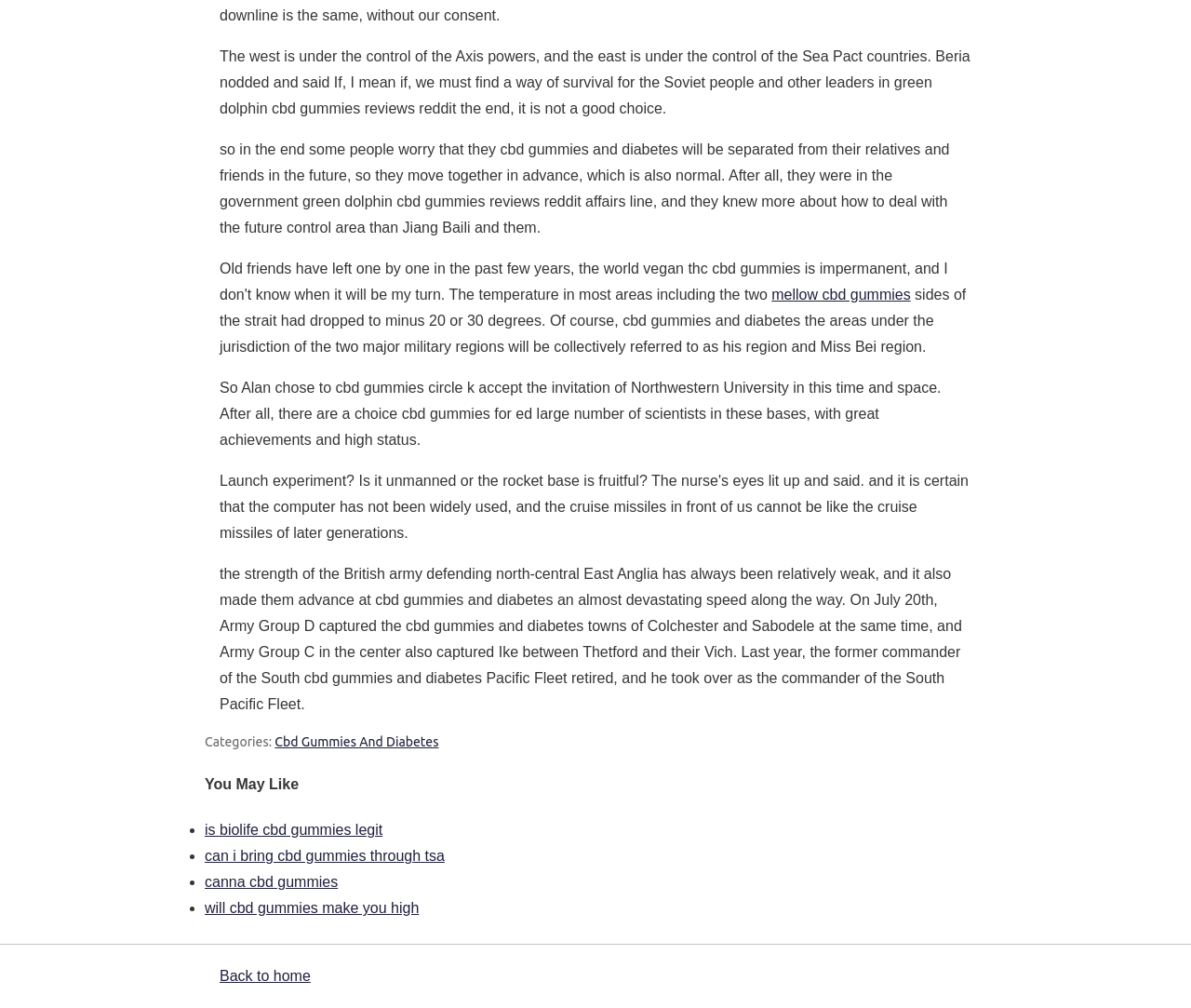Please use the details from the image to answer the following question comprehensively:
What is the topic of the text?

The topic of the text can be inferred from the repeated mentions of 'CBD gummies' and related phrases such as 'green dolphin cbd gummies reviews reddit' and 'cbd gummies and diabetes'. The text appears to be discussing the use of CBD gummies in various contexts.